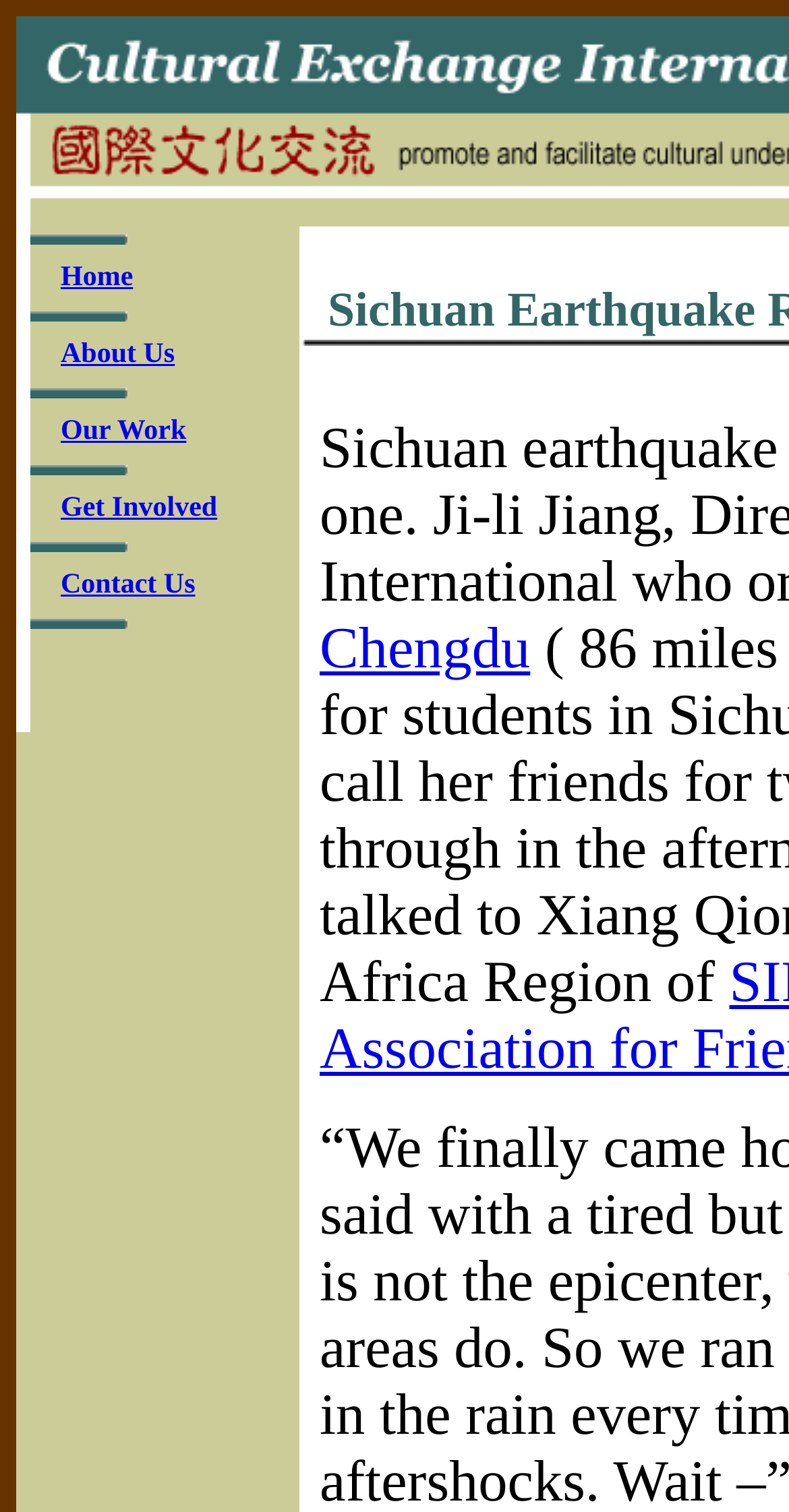Determine the bounding box coordinates of the UI element described by: "About Us".

[0.077, 0.224, 0.222, 0.244]